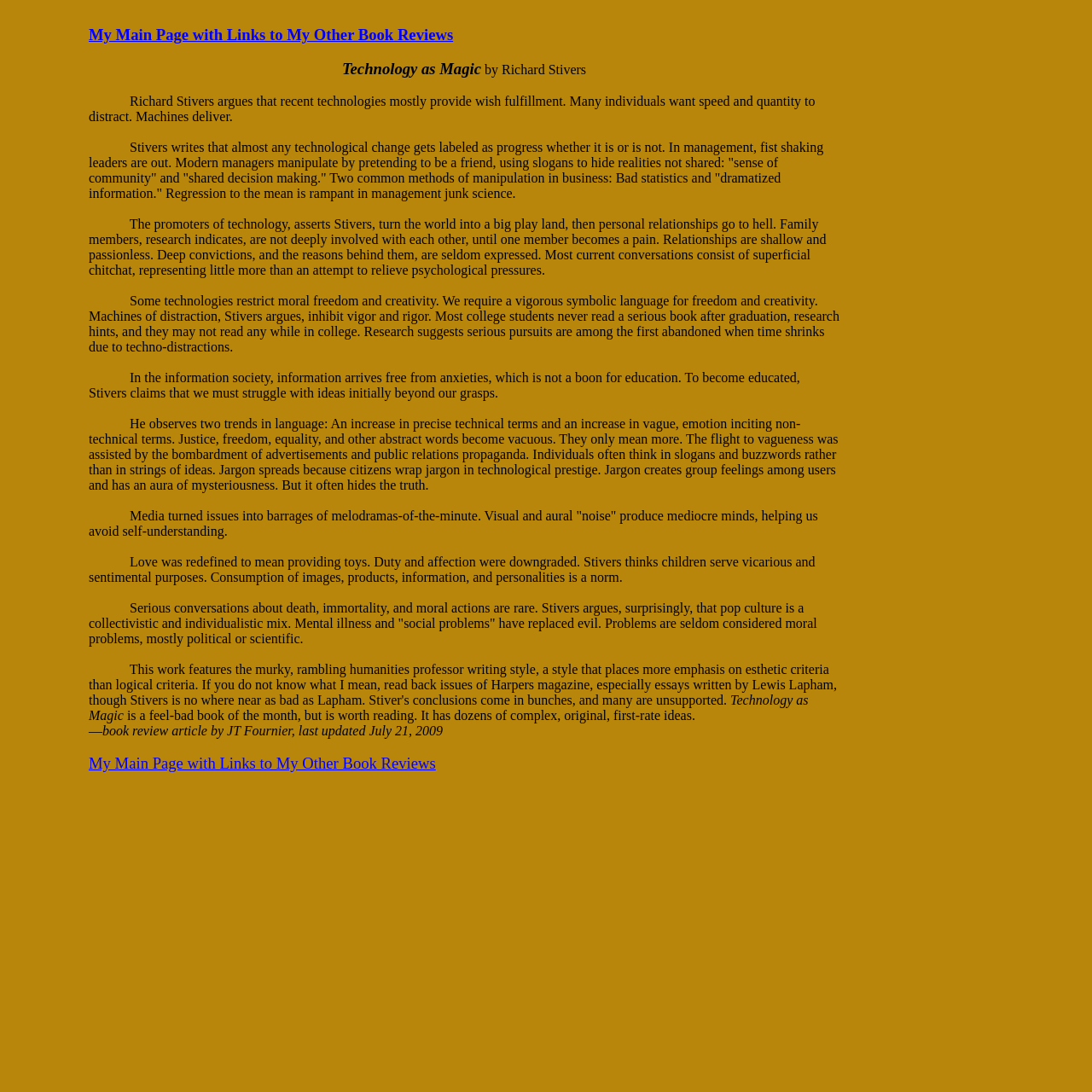Give a complete and precise description of the webpage's appearance.

This webpage is a book review of "Technology as Magic" by Richard Stivers. At the top, there is a link to "My Main Page with Links to My Other Book Reviews" on the left side, and the title "Technology as Magic" by Richard Stivers on the right side. 

Below the title, there are several paragraphs of text that summarize the book's main arguments. The text is divided into sections by horizontal lines of whitespace. The first section discusses how technology provides wish fulfillment and how people are distracted by speed and quantity. The next section talks about how technological changes are often labeled as progress, even if they are not, and how managers use manipulation tactics like bad statistics and dramatized information.

The following sections discuss how technology turns the world into a playground, leading to shallow relationships and a lack of deep convictions. The author also argues that some technologies restrict moral freedom and creativity, and that people require a vigorous symbolic language for freedom and creativity. The text also touches on how technology inhibits serious pursuits, and how information arrives free from anxieties, which is not beneficial for education.

Further down, the text discusses trends in language, including the increase in precise technical terms and vague, emotion-inciting non-technical terms. It also talks about how jargon spreads and hides the truth. The next section discusses how media turns issues into melodramas, producing mediocre minds and helping people avoid self-understanding.

The final sections discuss how love has been redefined to mean providing toys, and how serious conversations about death, immortality, and moral actions are rare. The text concludes with a recommendation to read the book, despite it being a "feel-bad book of the month", and provides the author's name and the date the article was last updated. At the very bottom, there is another link to "My Main Page with Links to My Other Book Reviews".